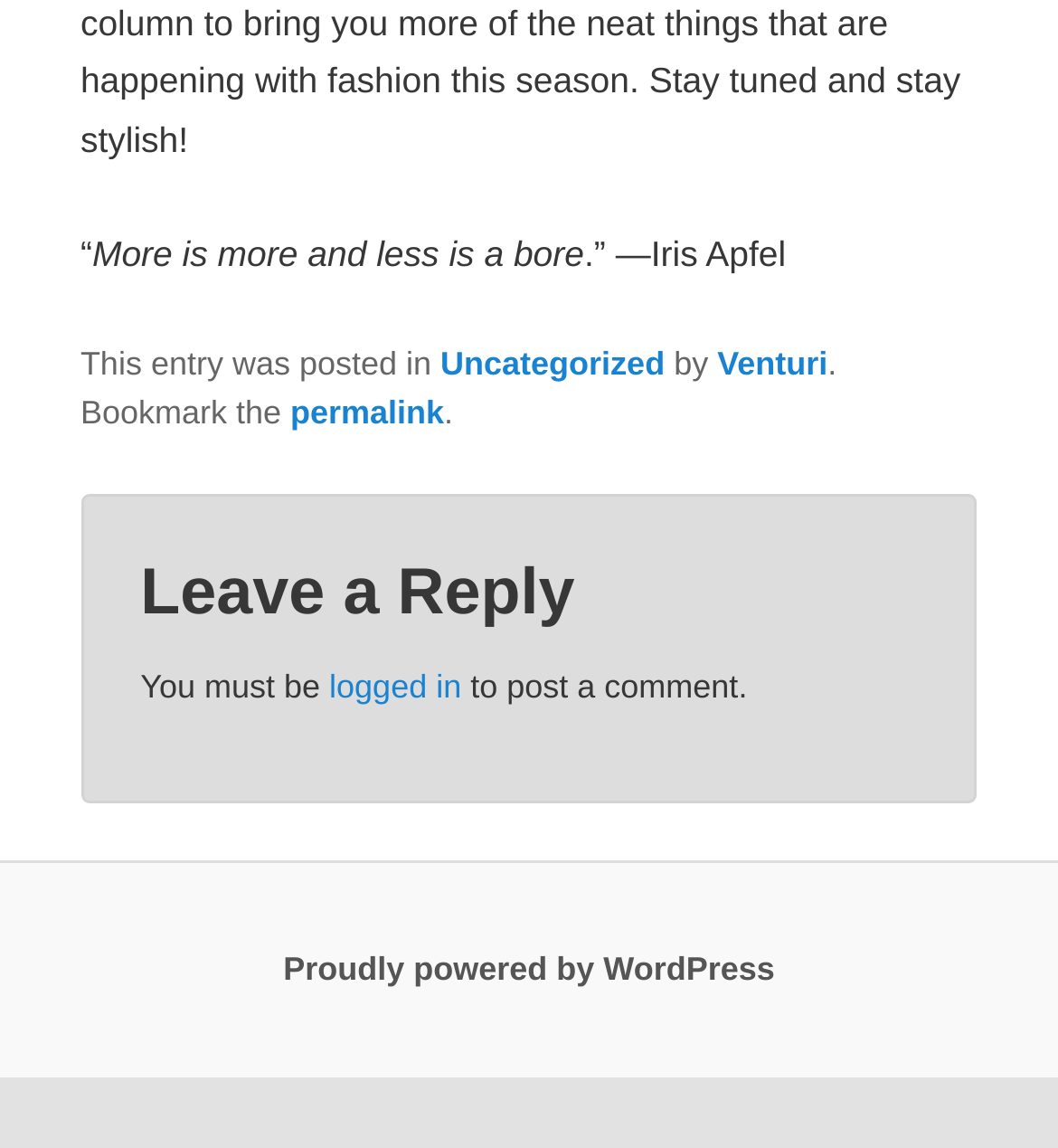Identify the bounding box coordinates for the UI element mentioned here: "Proudly powered by WordPress". Provide the coordinates as four float values between 0 and 1, i.e., [left, top, right, bottom].

[0.268, 0.829, 0.732, 0.862]